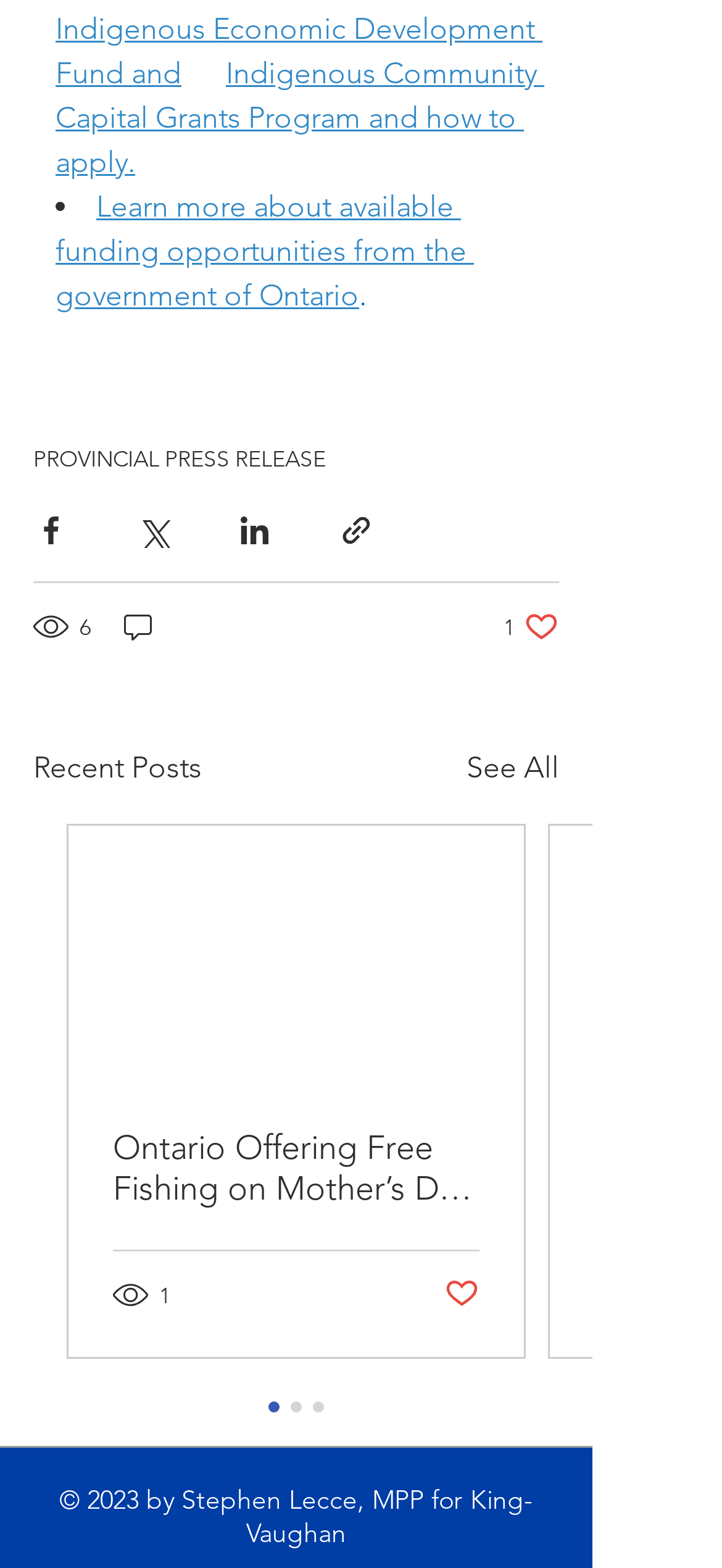Please respond to the question using a single word or phrase:
Who is the author of the webpage?

Stephen Lecce, MPP for King-Vaughan